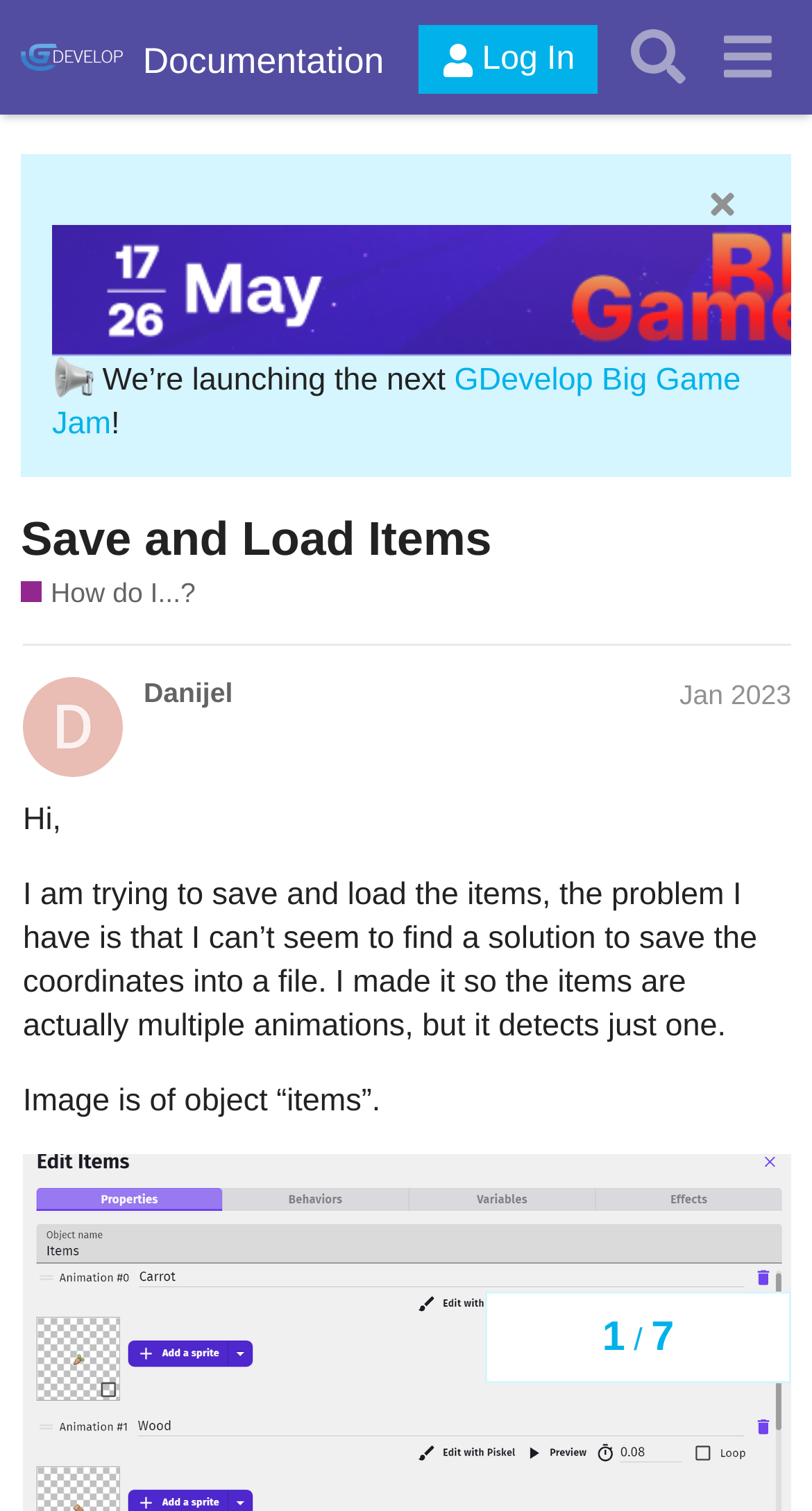What is the format of the date and time in the topic?
Give a detailed explanation using the information visible in the image.

The format of the date and time can be found in the section below the topic title, where it says 'Jan 28, 2023 5:52 pm', which follows the format of Month Day, Year Hour:Minute pm/am.